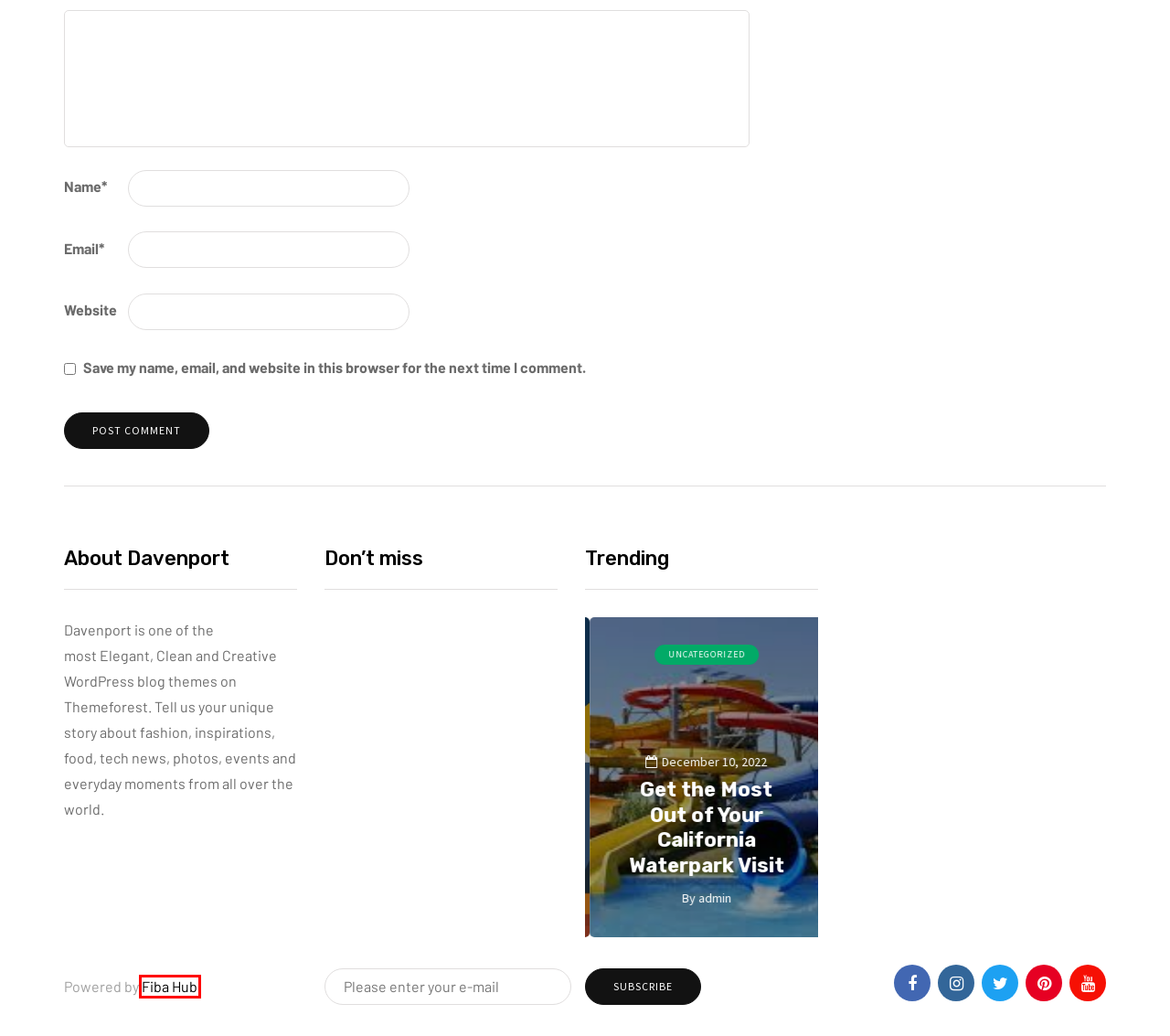You are presented with a screenshot of a webpage with a red bounding box. Select the webpage description that most closely matches the new webpage after clicking the element inside the red bounding box. The options are:
A. Drift Scooter - Revolutionizing Urban Mobility - Abracada
B. Get the Most Out of Your California Waterpark Visit
C. Tech Archives - Abracada
D. Home - Fibahub
E. Security Archives - Abracada
F. Why Data Science Is a Trend That Is Here to Stay - Abracada
G. Baking Soda and Health: Surprising Benefits and Uses - Abracada
H. EMS body suit

D